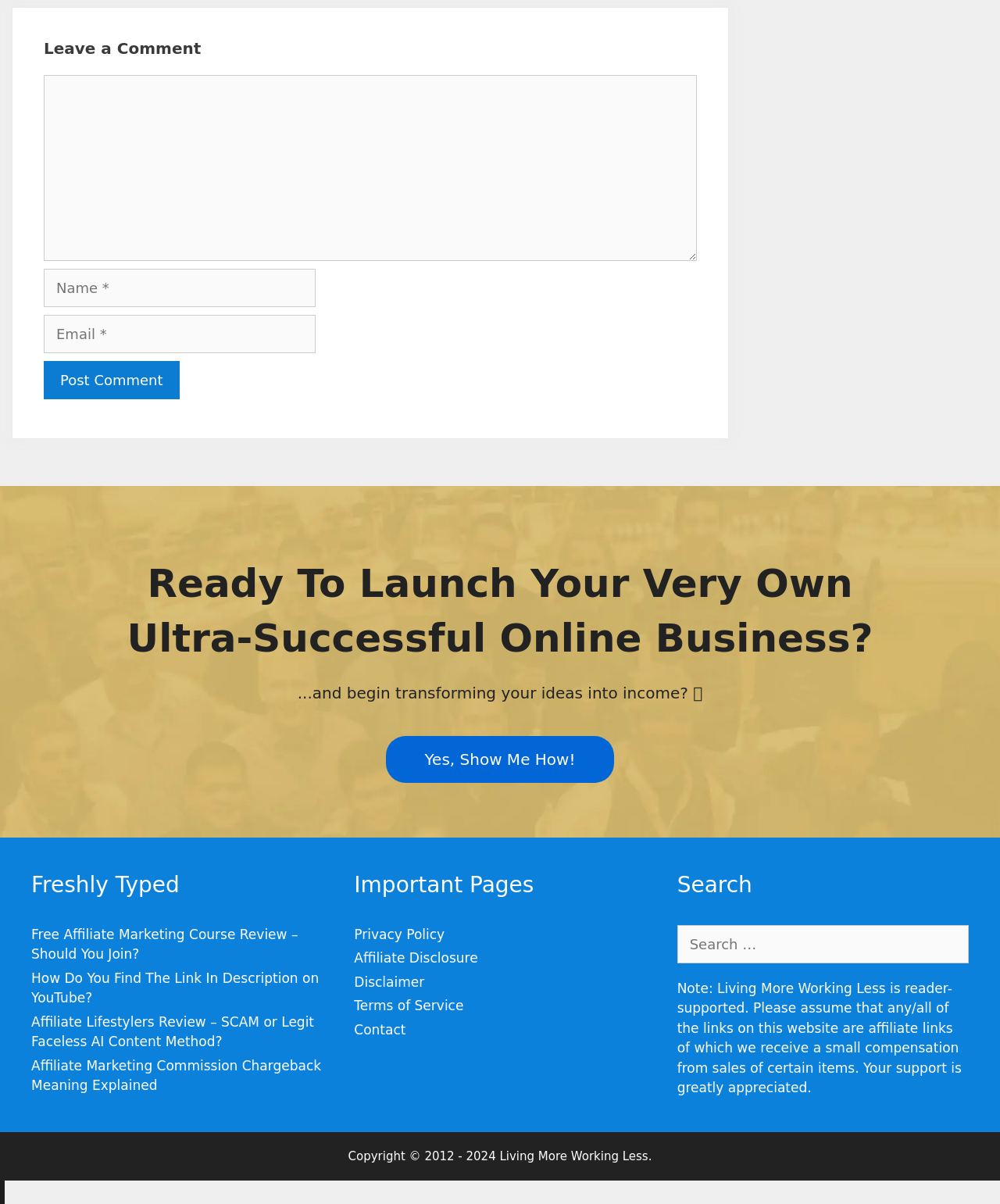What is the purpose of the textbox with the label 'Comment'? From the image, respond with a single word or brief phrase.

Leave a comment